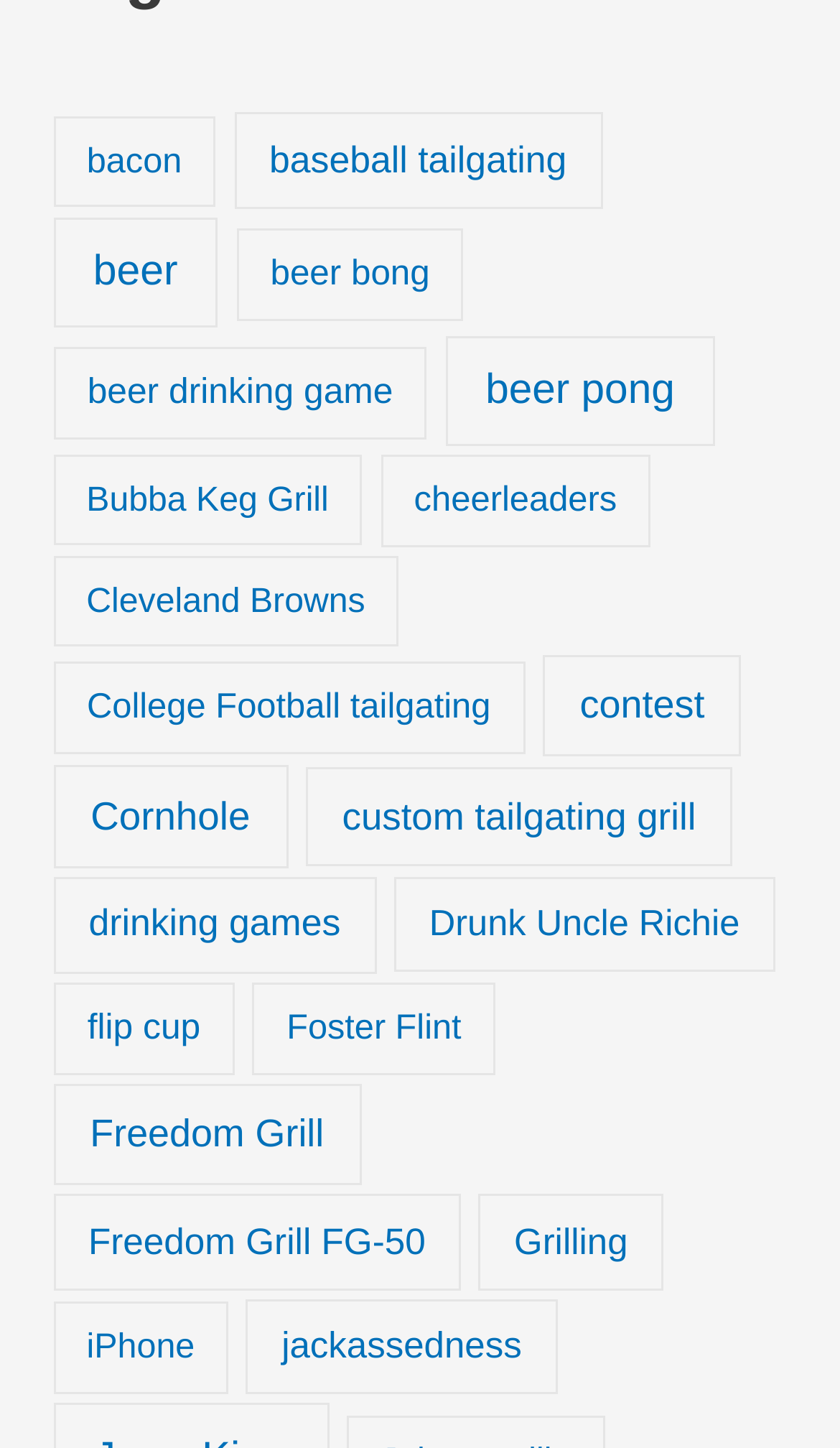Determine the bounding box coordinates for the HTML element described here: "beer bong".

[0.281, 0.157, 0.552, 0.222]